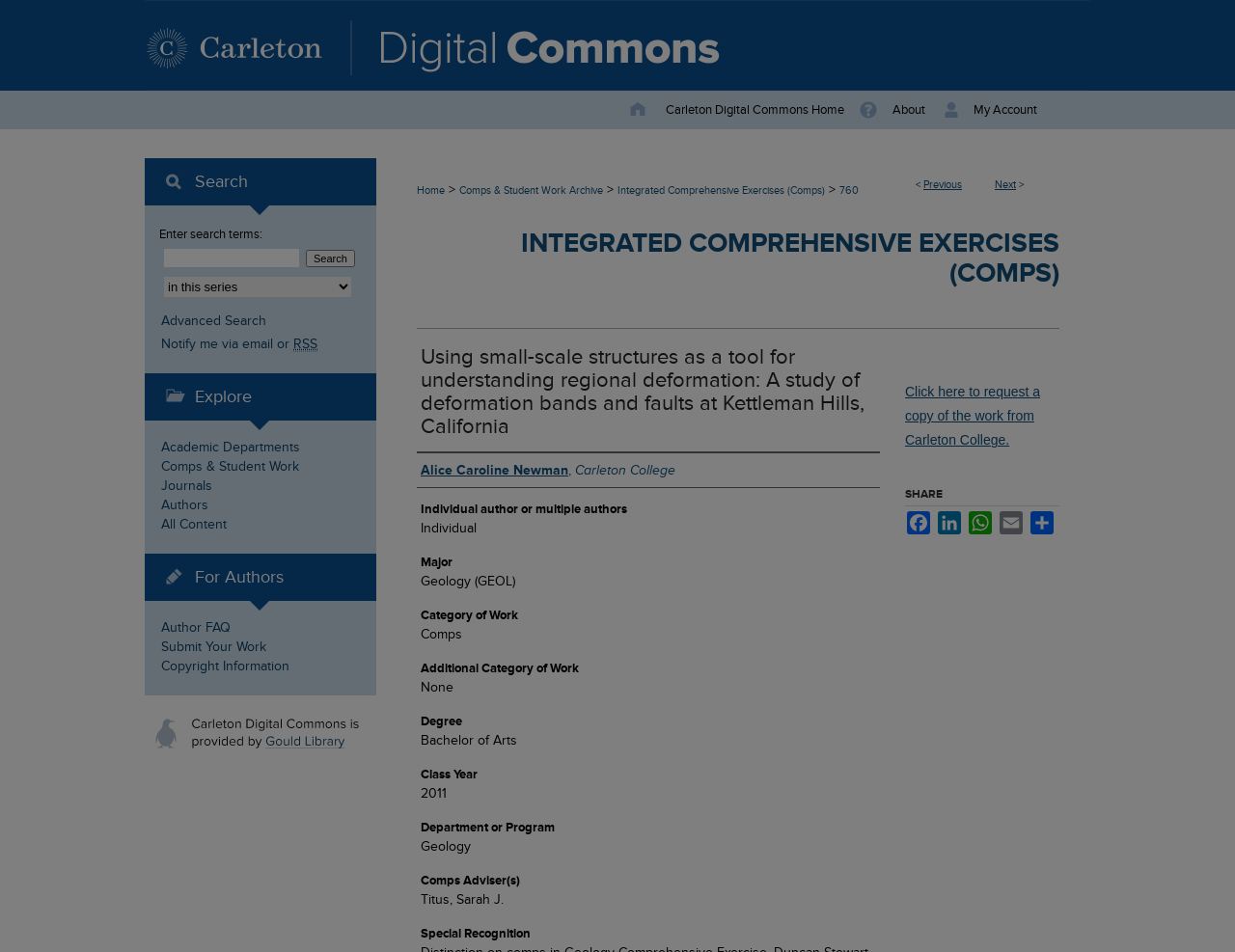Locate the bounding box coordinates of the clickable region necessary to complete the following instruction: "Click on the 'Previous' link". Provide the coordinates in the format of four float numbers between 0 and 1, i.e., [left, top, right, bottom].

[0.748, 0.187, 0.779, 0.2]